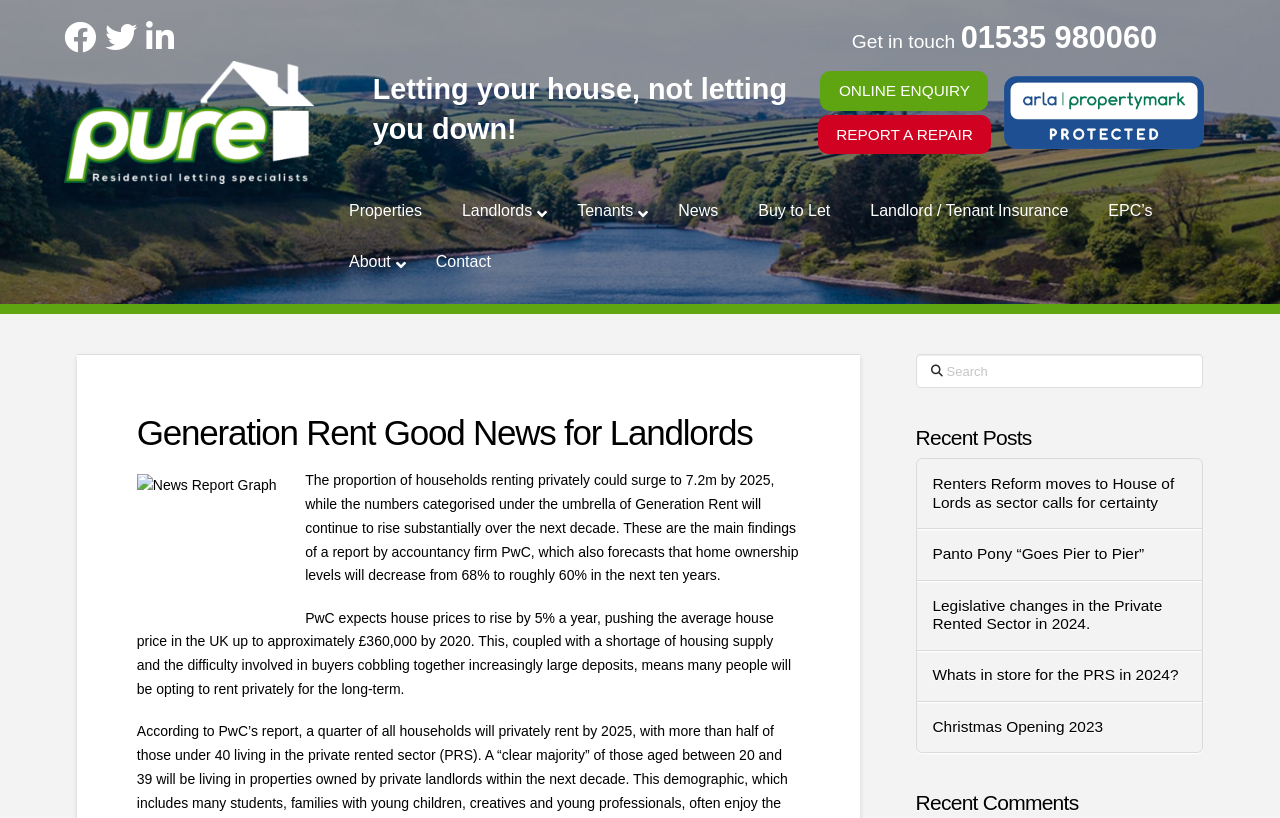Find the bounding box coordinates of the clickable area that will achieve the following instruction: "Search for something".

[0.715, 0.433, 0.94, 0.475]